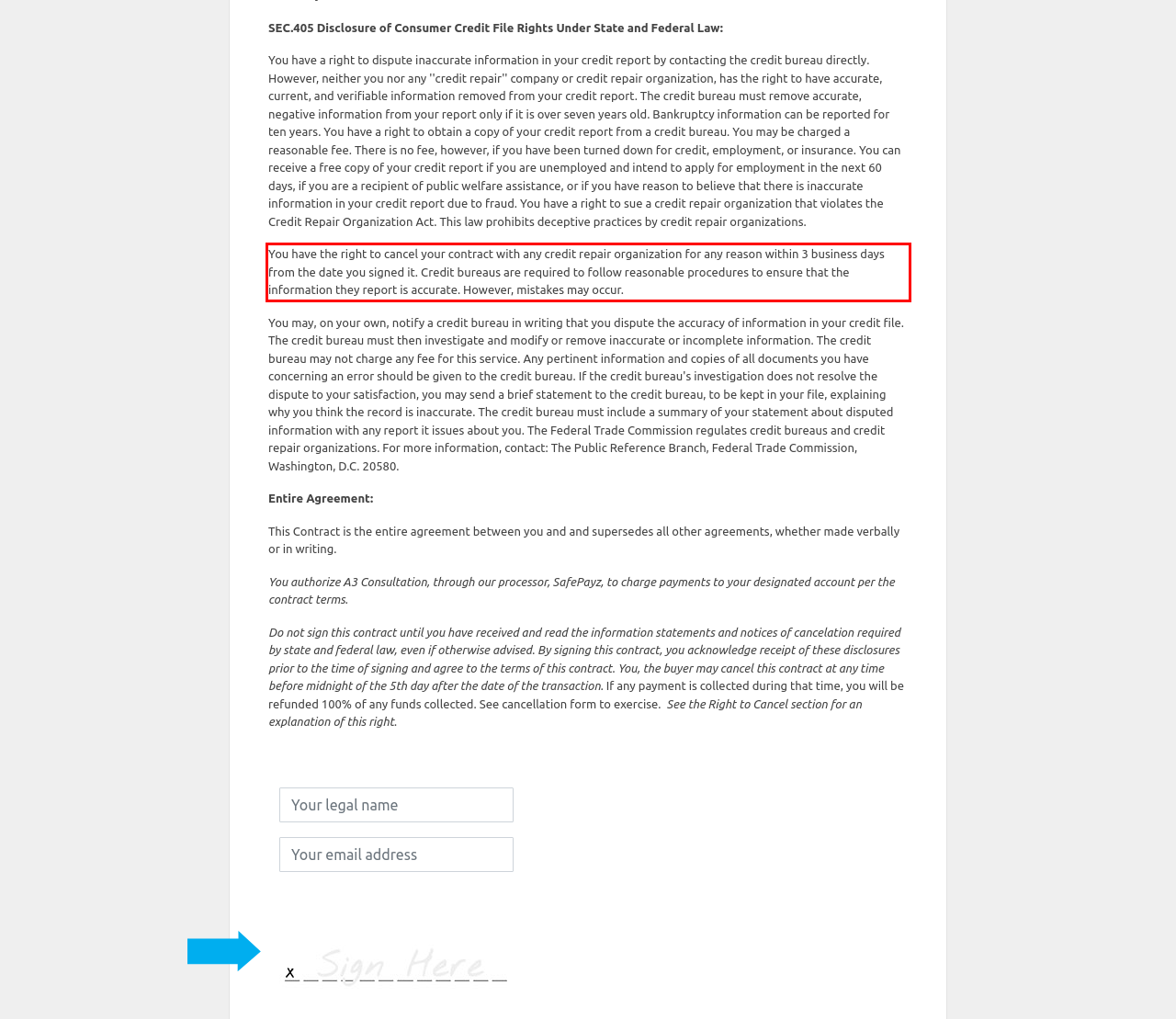There is a screenshot of a webpage with a red bounding box around a UI element. Please use OCR to extract the text within the red bounding box.

You have the right to cancel your contract with any credit repair organization for any reason within 3 business days from the date you signed it. Credit bureaus are required to follow reasonable procedures to ensure that the information they report is accurate. However, mistakes may occur.